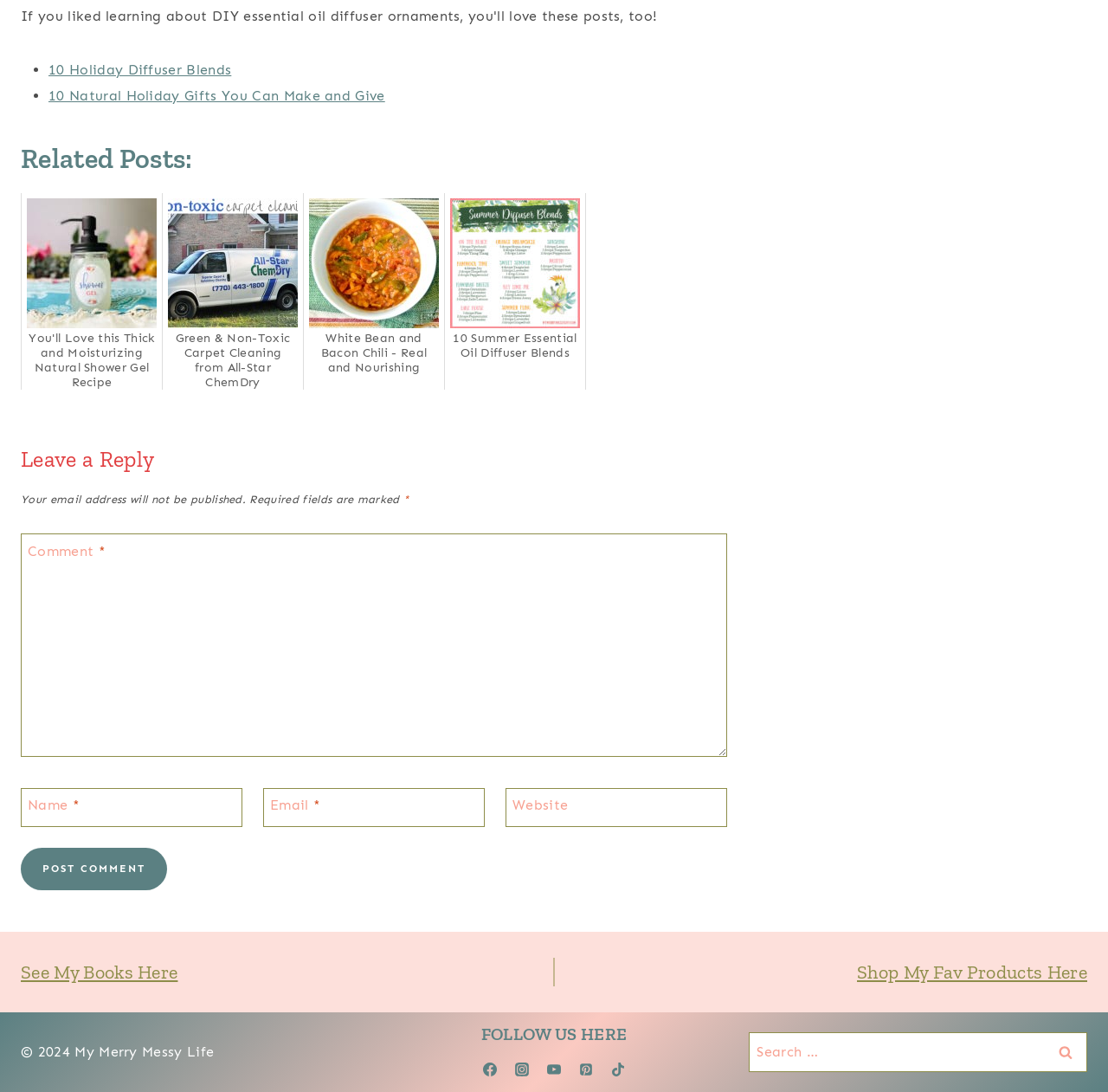Please specify the bounding box coordinates of the clickable region to carry out the following instruction: "Click on the 'Post Comment' button". The coordinates should be four float numbers between 0 and 1, in the format [left, top, right, bottom].

[0.019, 0.776, 0.151, 0.815]